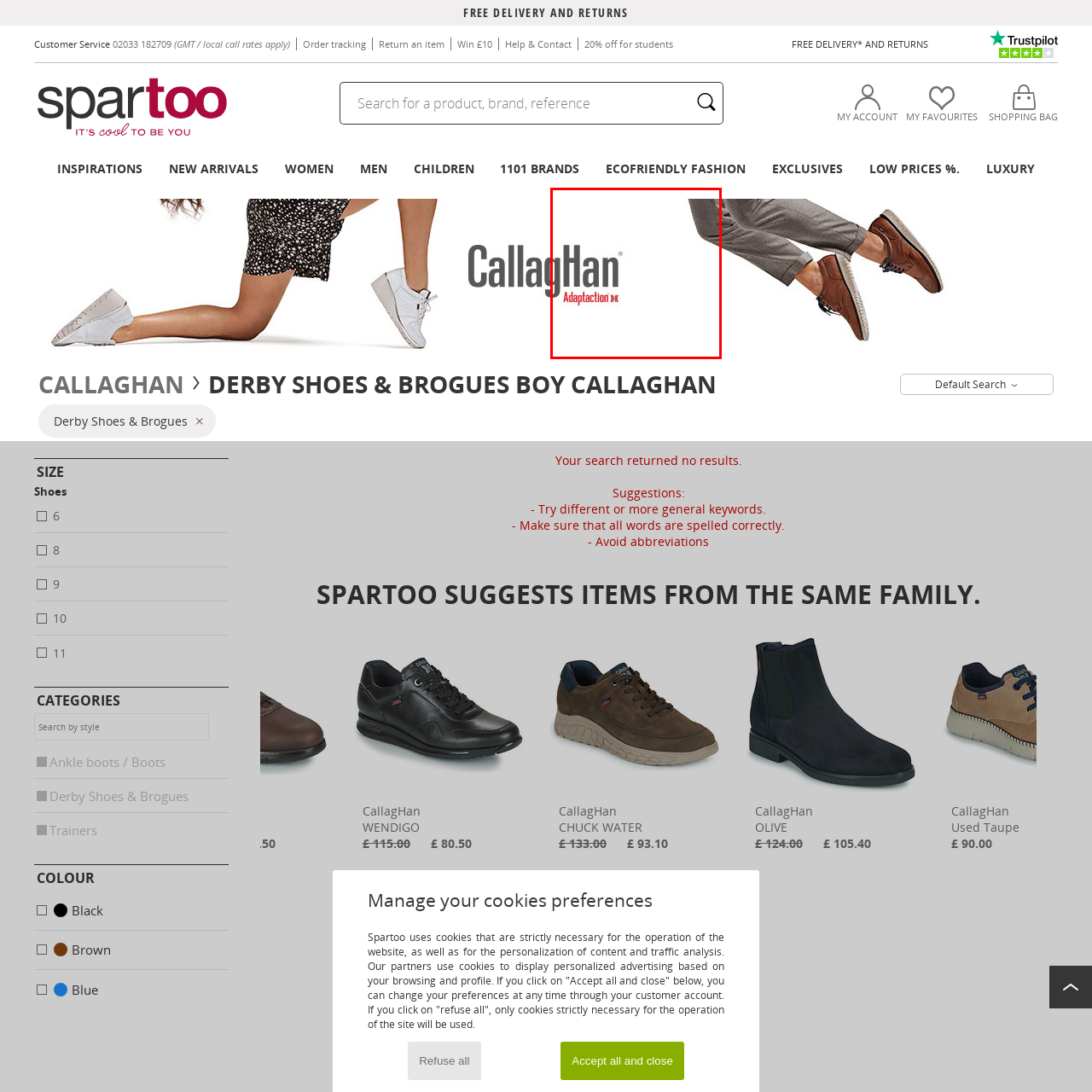What is the theme reflected in the design of the logo?
Direct your attention to the image bordered by the red bounding box and answer the question in detail, referencing the image.

The caption states that the design of the logo conveys a sense of modernity and style, reflecting Callaghan’s commitment to producing fashionable footwear that merges comfort with contemporary aesthetics.